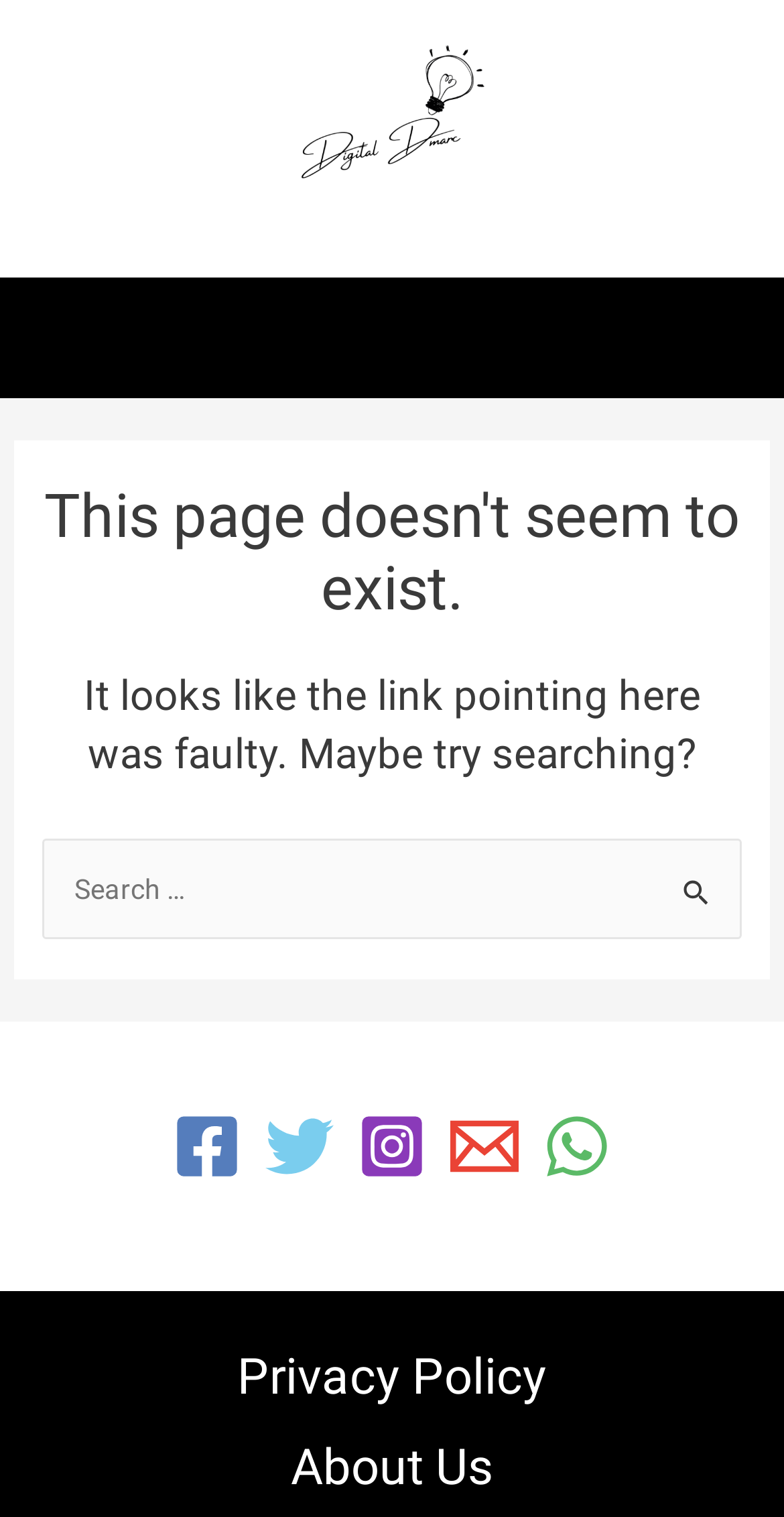Provide the bounding box coordinates for the UI element that is described by this text: "About Us". The coordinates should be in the form of four float numbers between 0 and 1: [left, top, right, bottom].

[0.319, 0.938, 0.681, 0.998]